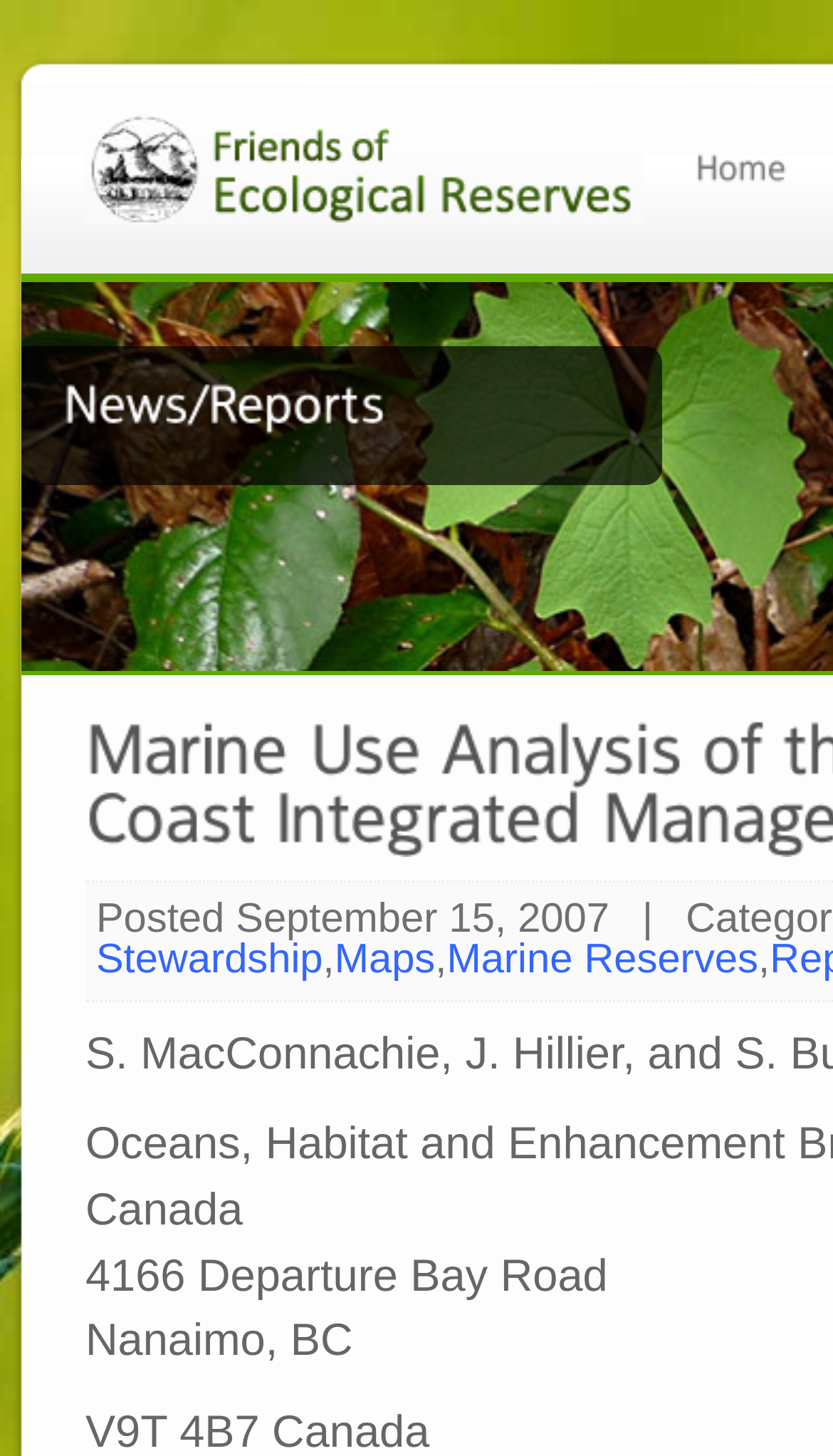What is the address of Fisheries and Oceans Canada?
Respond with a short answer, either a single word or a phrase, based on the image.

4166 Departure Bay Road, Nanaimo, BC